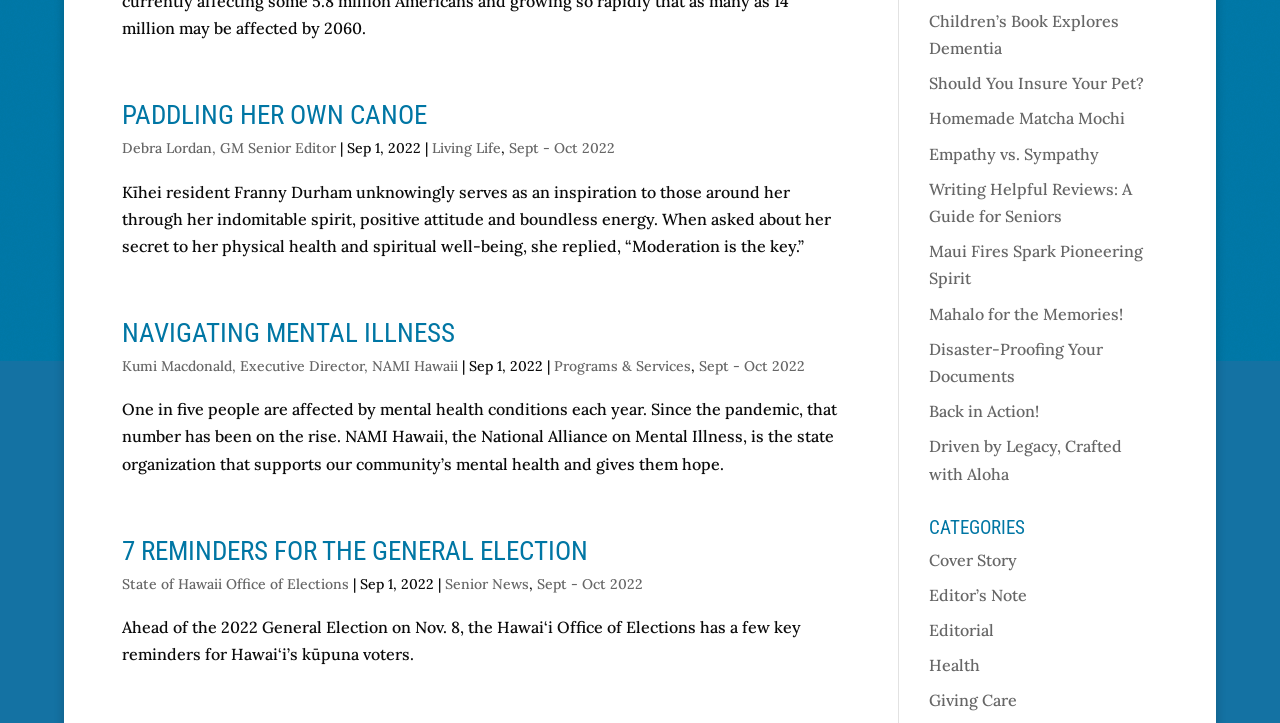Use a single word or phrase to answer the question: How many categories are listed at the bottom of the page?

7